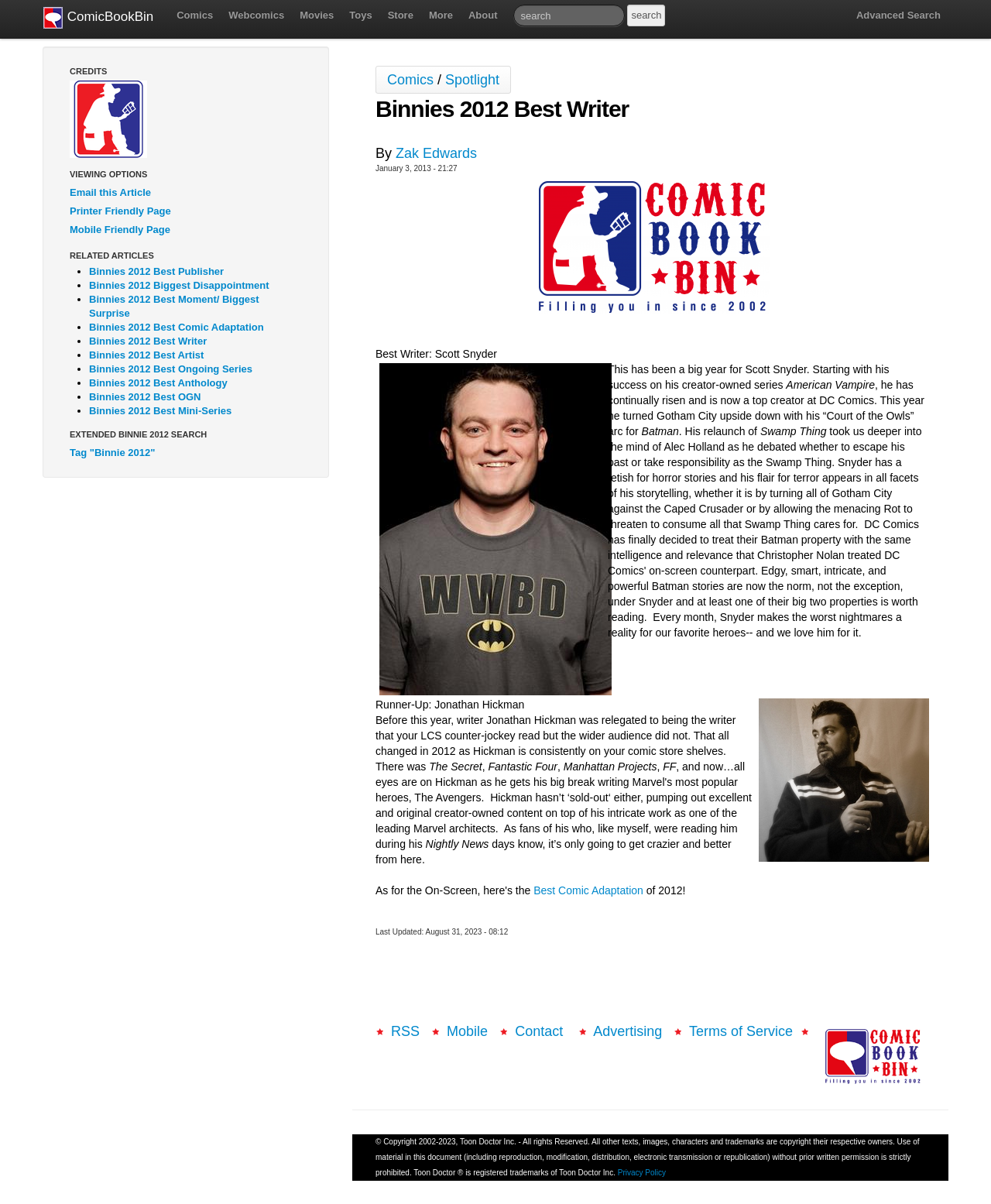Please identify the bounding box coordinates of the clickable region that I should interact with to perform the following instruction: "Search for something". The coordinates should be expressed as four float numbers between 0 and 1, i.e., [left, top, right, bottom].

[0.518, 0.004, 0.63, 0.022]